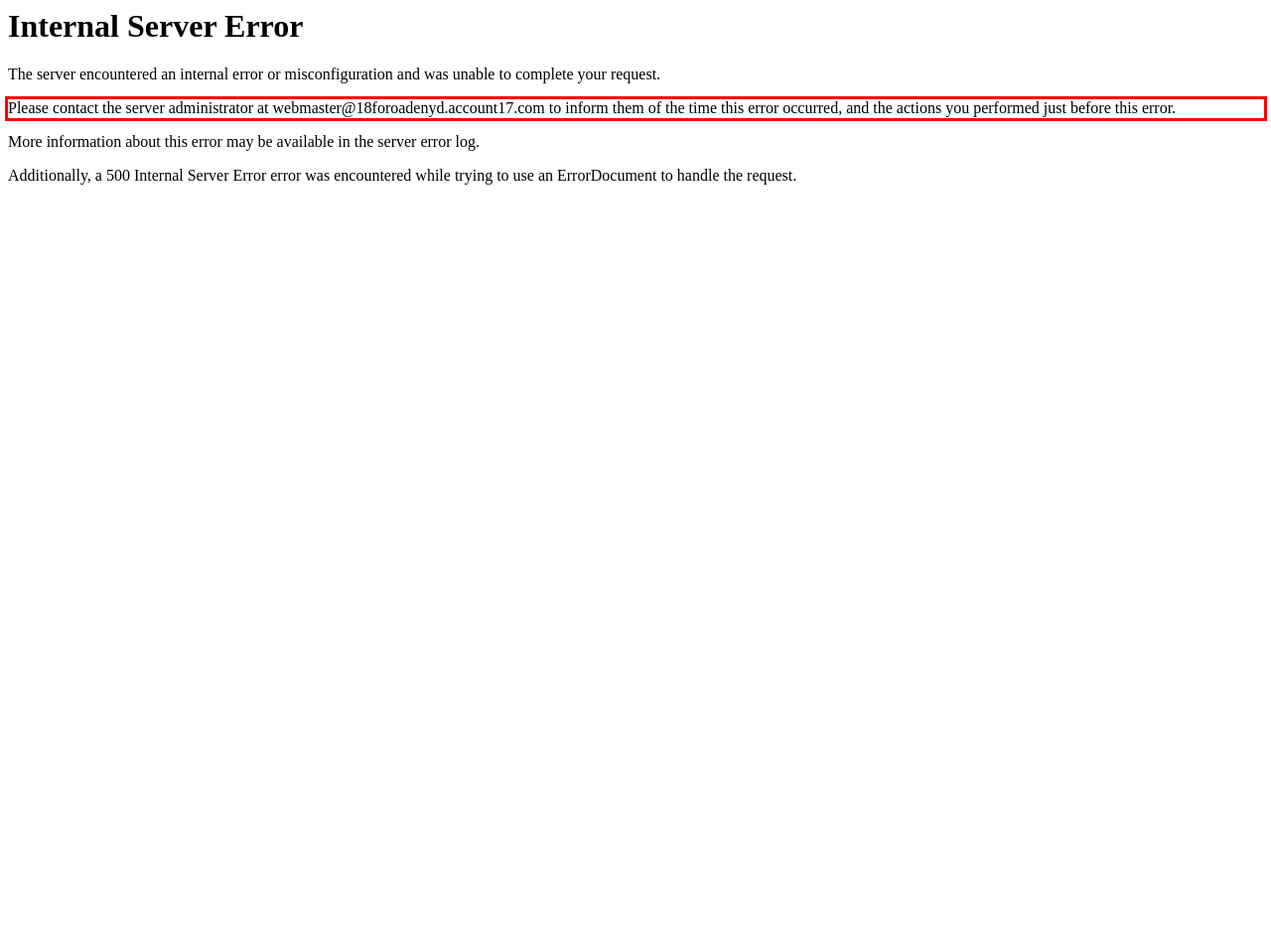Using the provided screenshot of a webpage, recognize and generate the text found within the red rectangle bounding box.

Please contact the server administrator at webmaster@18foroadenyd.account17.com to inform them of the time this error occurred, and the actions you performed just before this error.